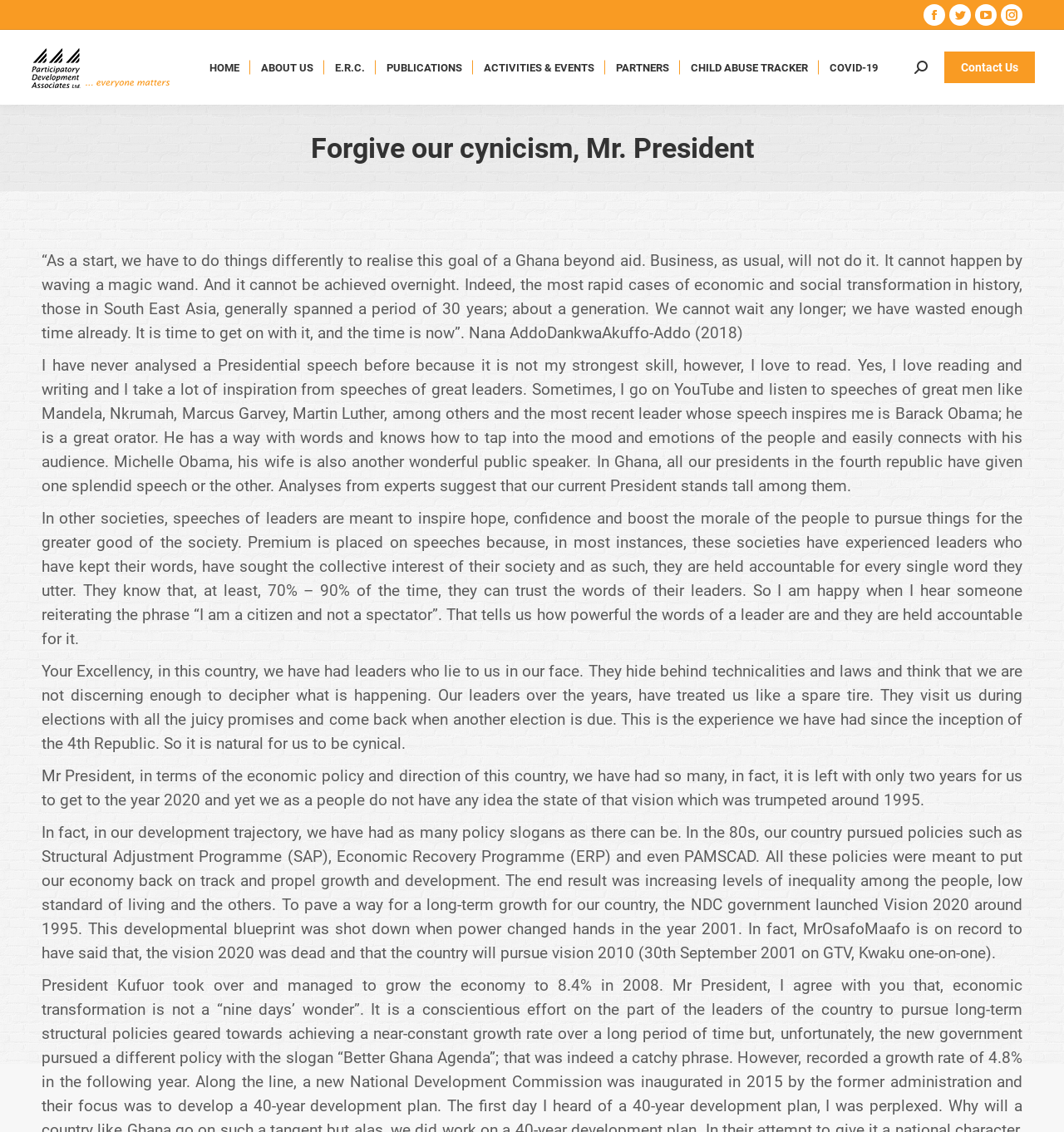Locate the bounding box coordinates of the area to click to fulfill this instruction: "Click the Facebook link". The bounding box should be presented as four float numbers between 0 and 1, in the order [left, top, right, bottom].

[0.68, 0.639, 0.727, 0.683]